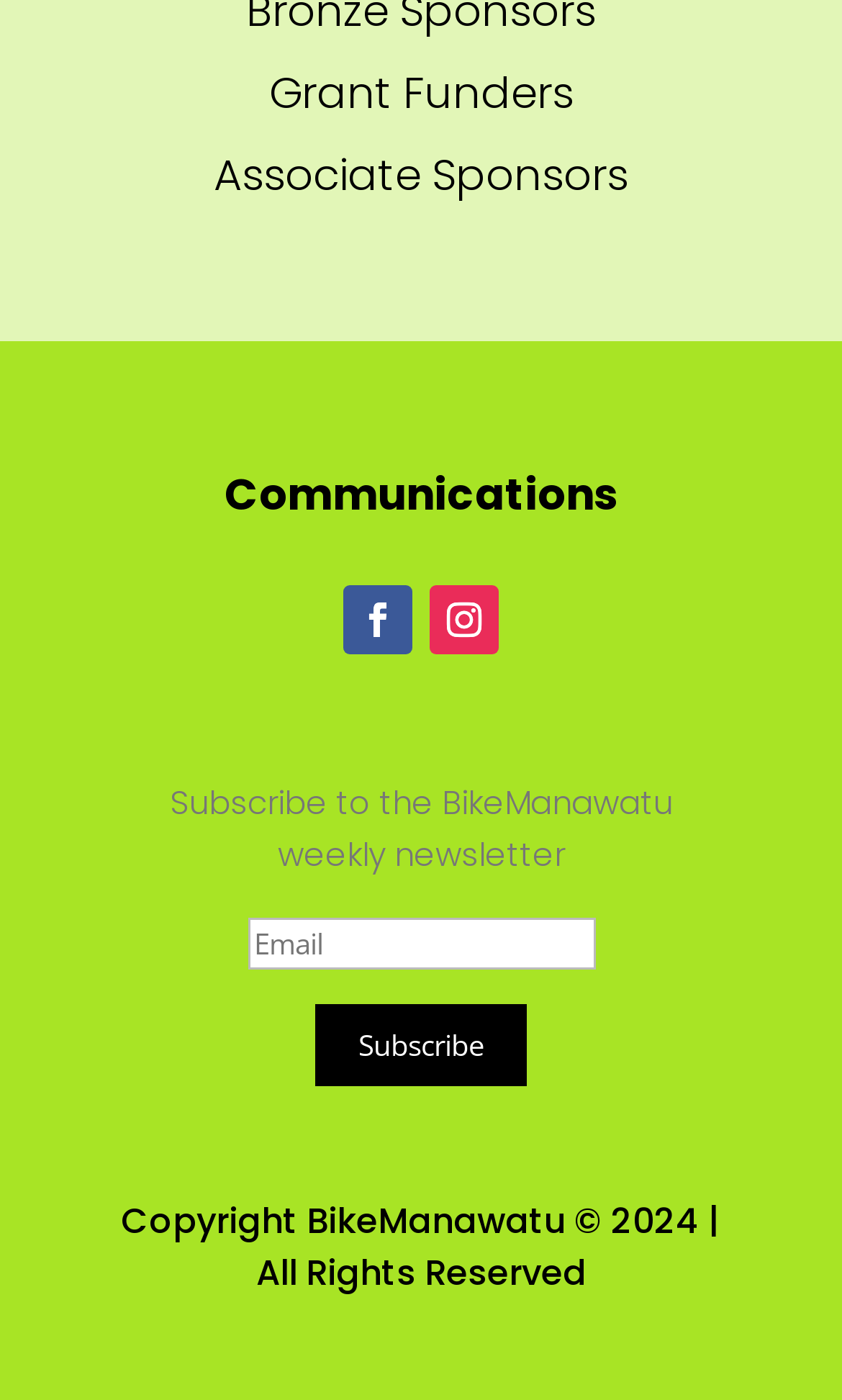What is the name of the newsletter?
Respond with a short answer, either a single word or a phrase, based on the image.

BikeManawatu